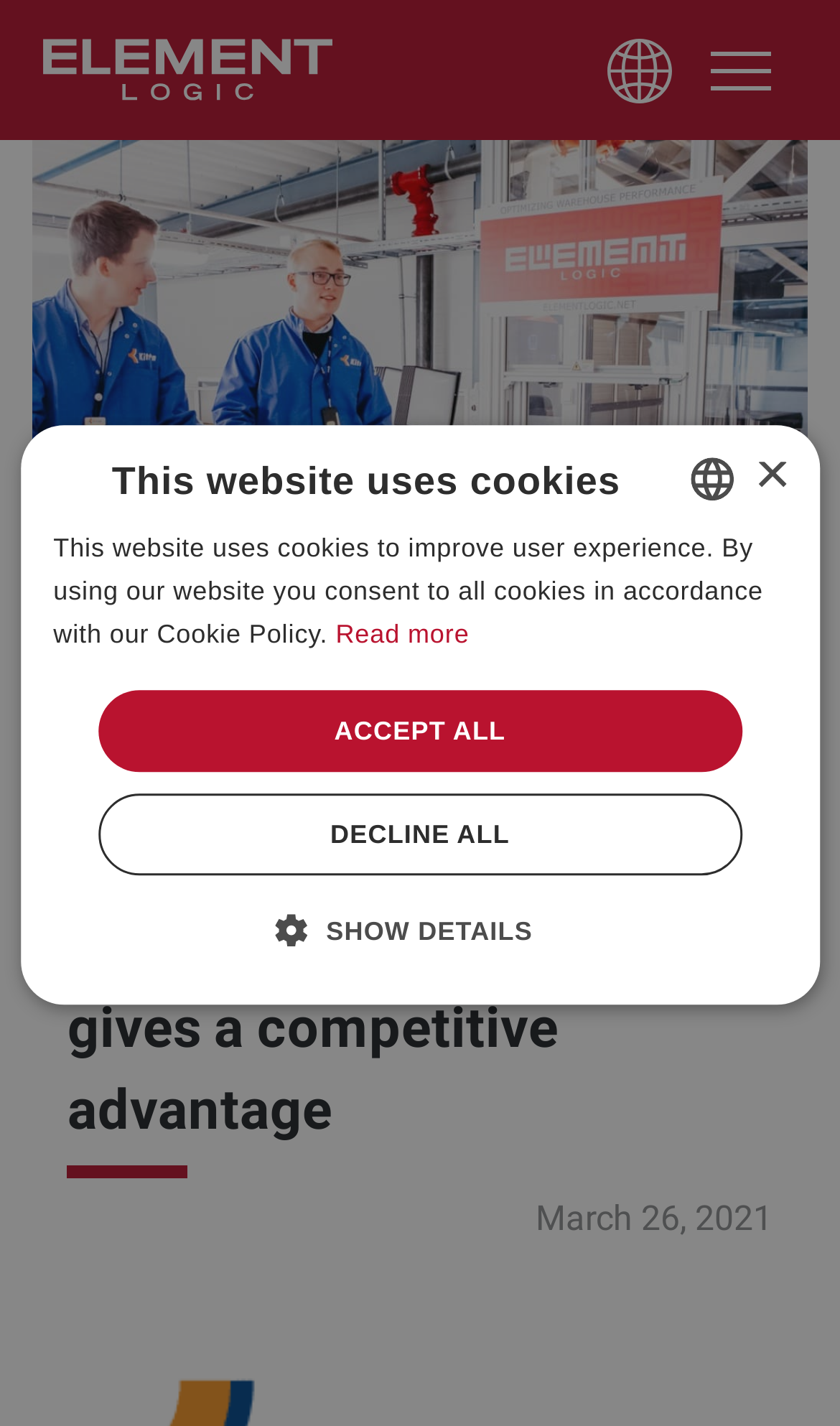Locate the headline of the webpage and generate its content.

Automation in production gives a competitive advantage